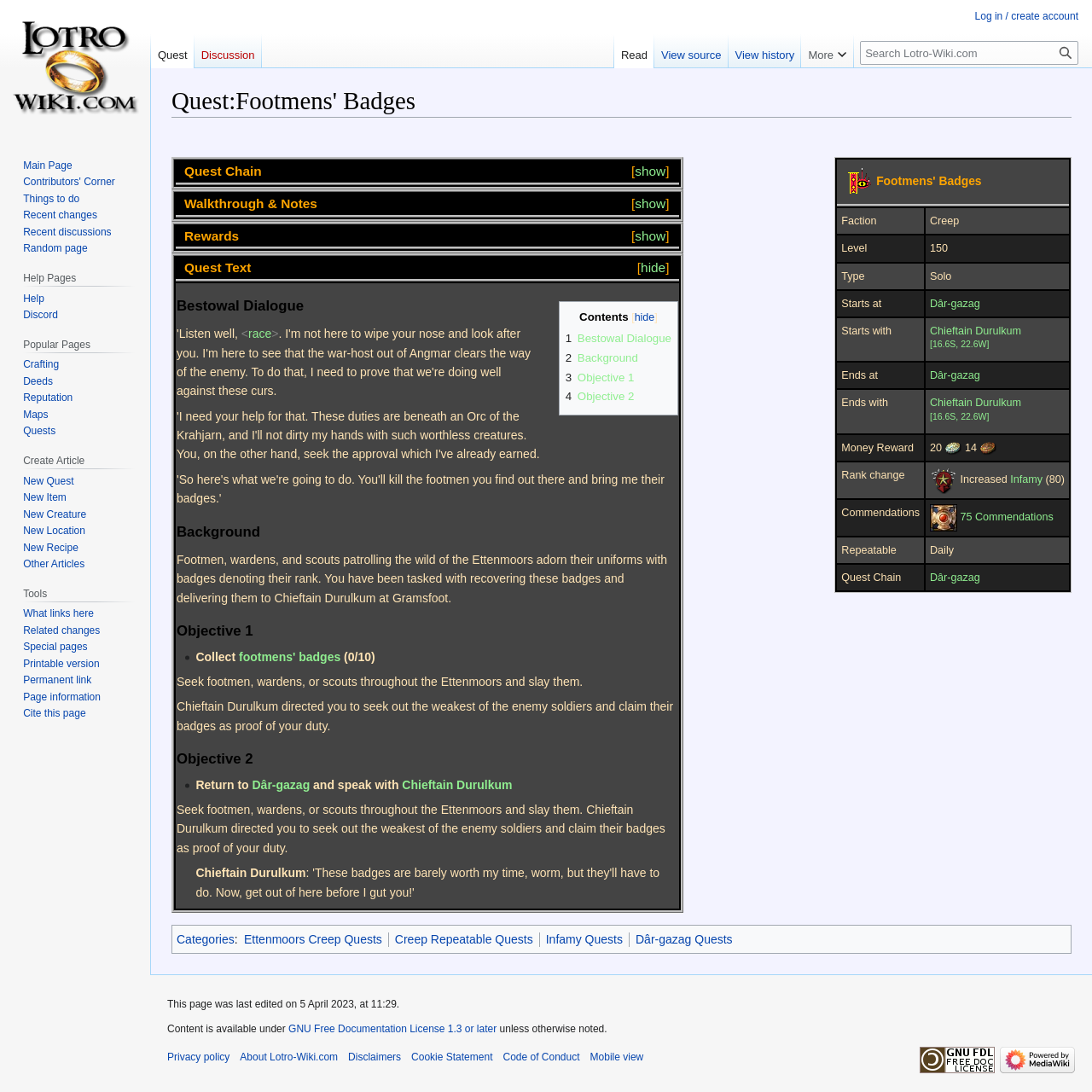What is the name of the location where this quest starts?
Please ensure your answer to the question is detailed and covers all necessary aspects.

The name of the location where this quest starts can be found in the table element on the page, in the row labeled 'Starts at', which contains the value 'Dâr-gazag'.